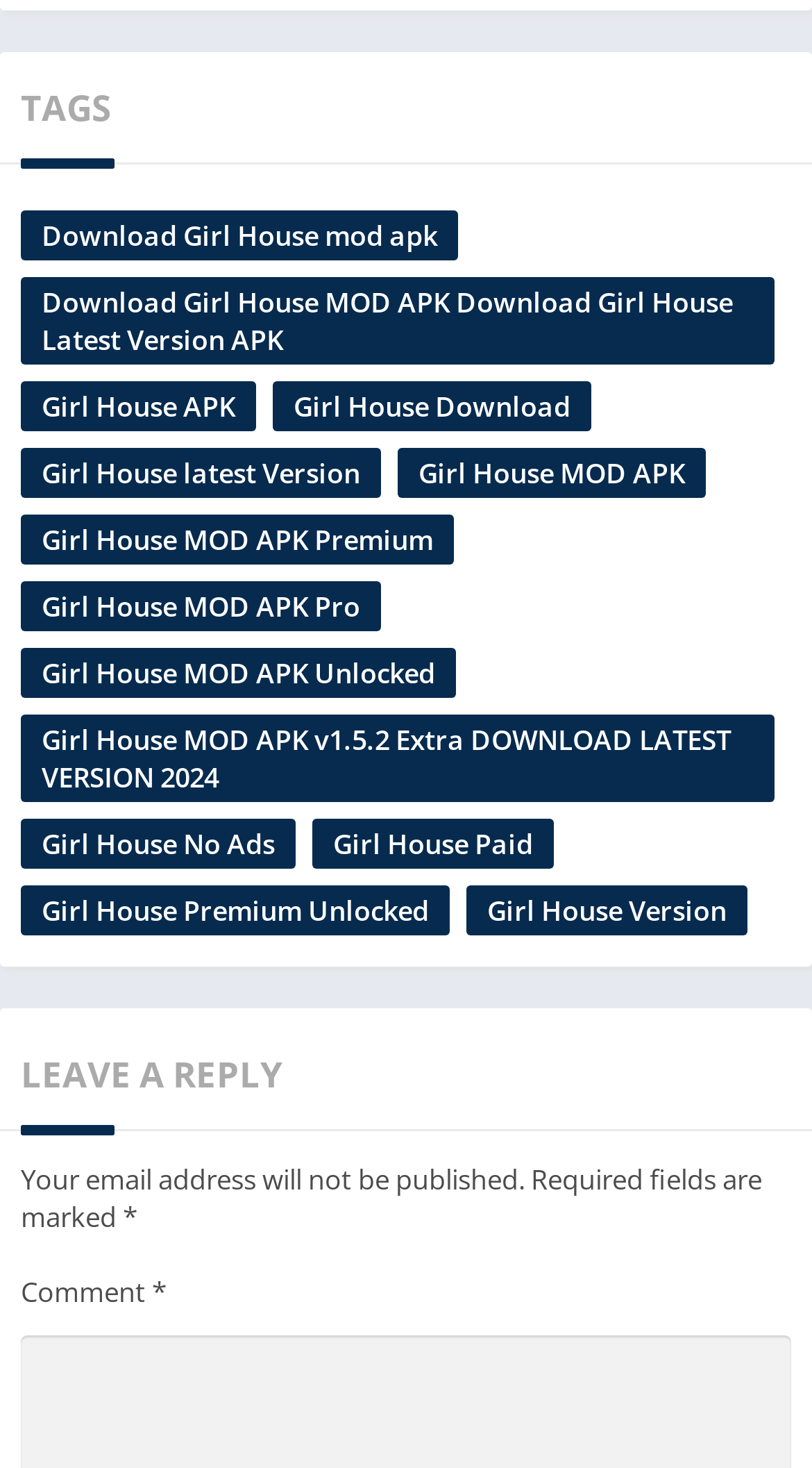Locate the bounding box coordinates of the clickable region necessary to complete the following instruction: "Click on Girl House APK". Provide the coordinates in the format of four float numbers between 0 and 1, i.e., [left, top, right, bottom].

[0.026, 0.26, 0.315, 0.294]